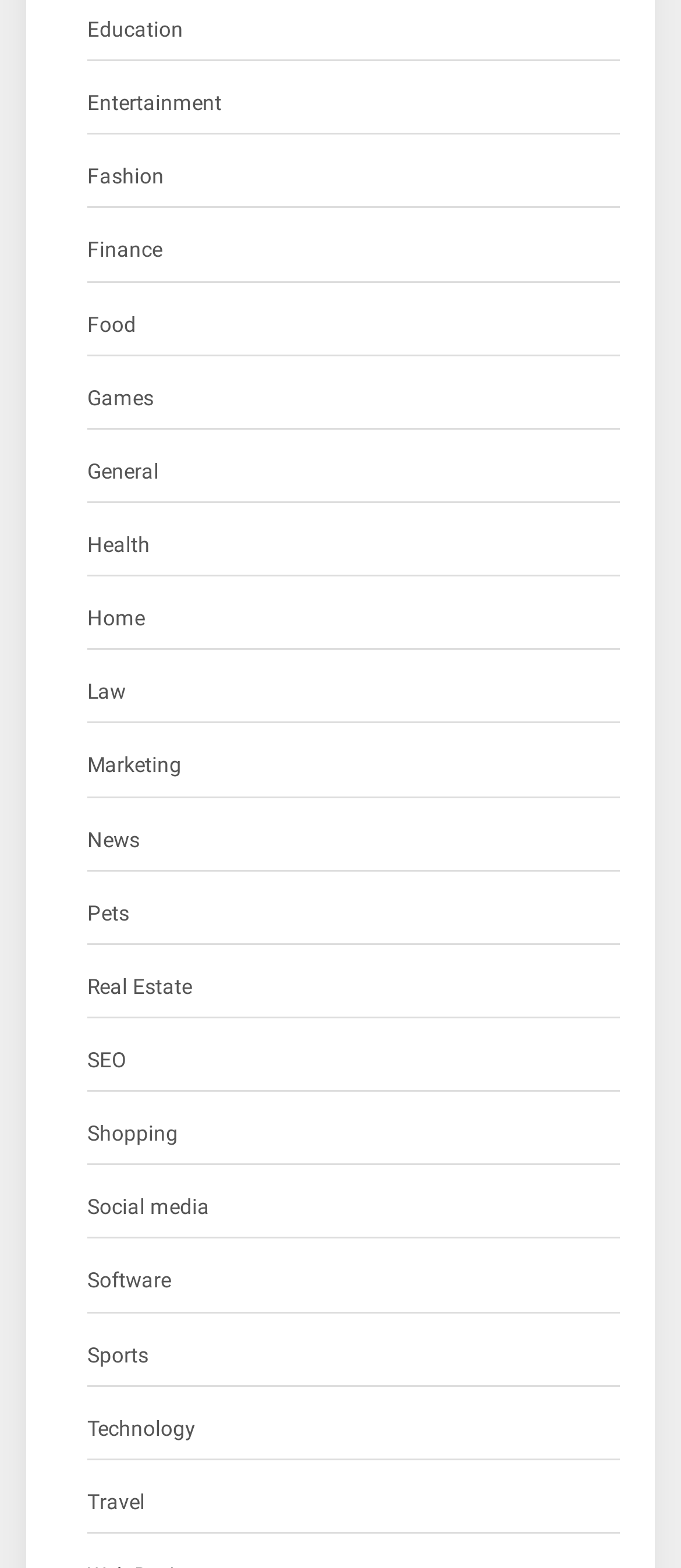Specify the bounding box coordinates (top-left x, top-left y, bottom-right x, bottom-right y) of the UI element in the screenshot that matches this description: News

[0.128, 0.524, 0.205, 0.548]